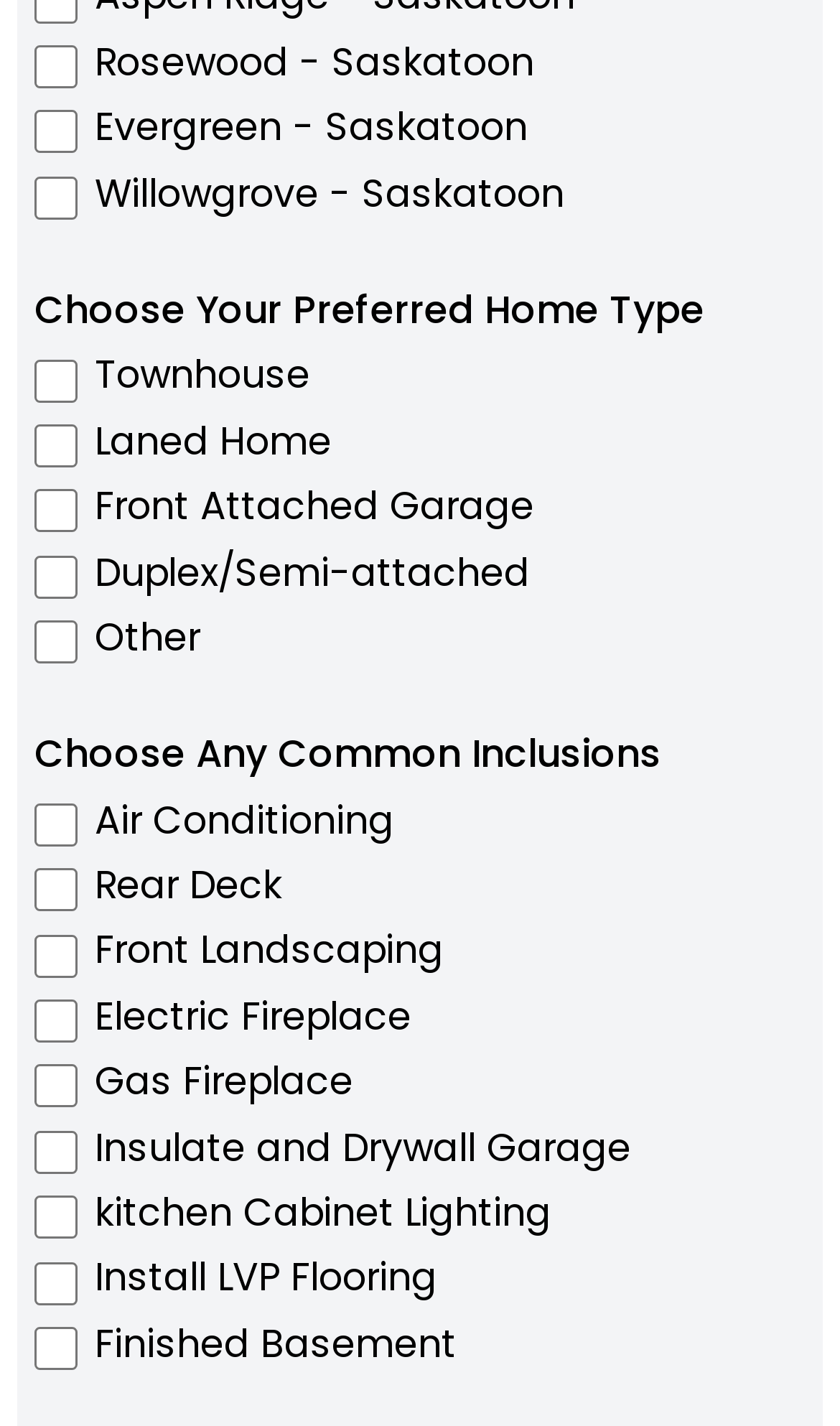How many common inclusions are available?
Based on the image, give a concise answer in the form of a single word or short phrase.

11